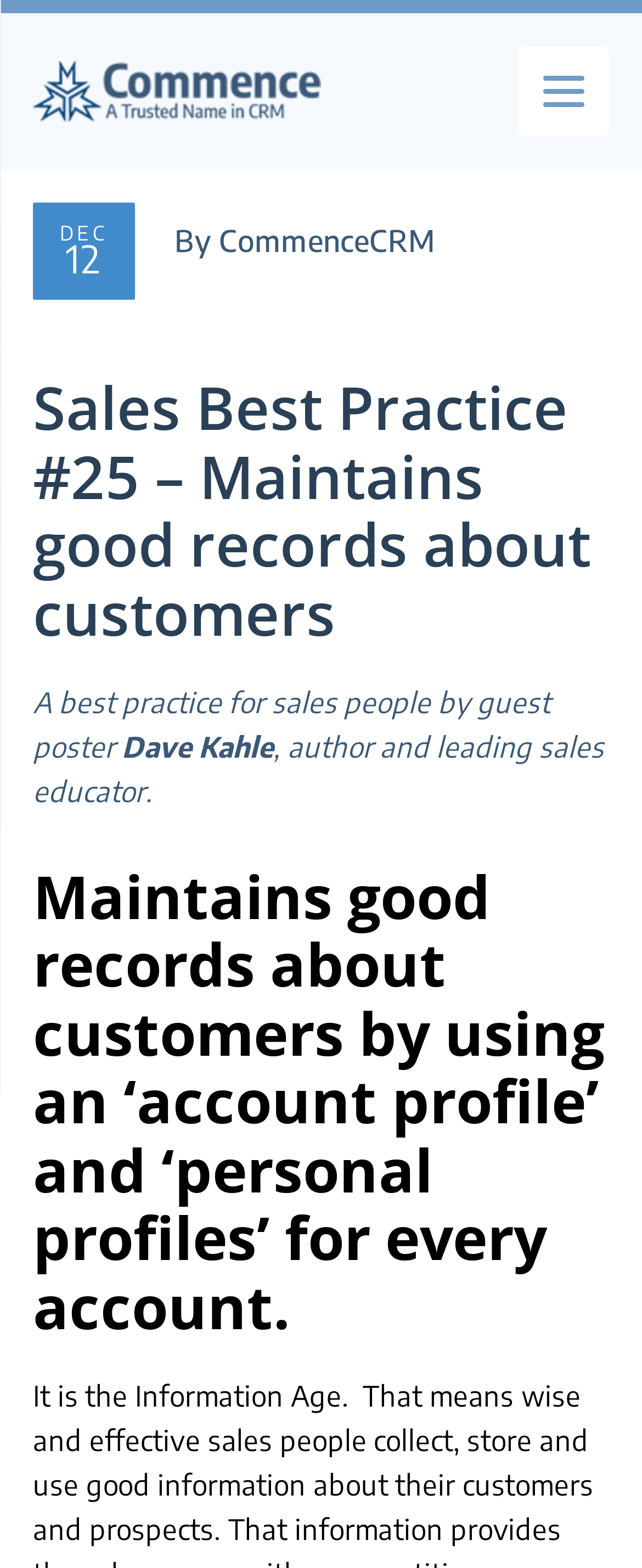What is the purpose of maintaining good records?
Look at the screenshot and provide an in-depth answer.

By analyzing the heading element with the text 'Maintains good records about customers by using an ‘account profile’ and ‘personal profiles’ for every account.', I inferred that the purpose of maintaining good records is for every account.